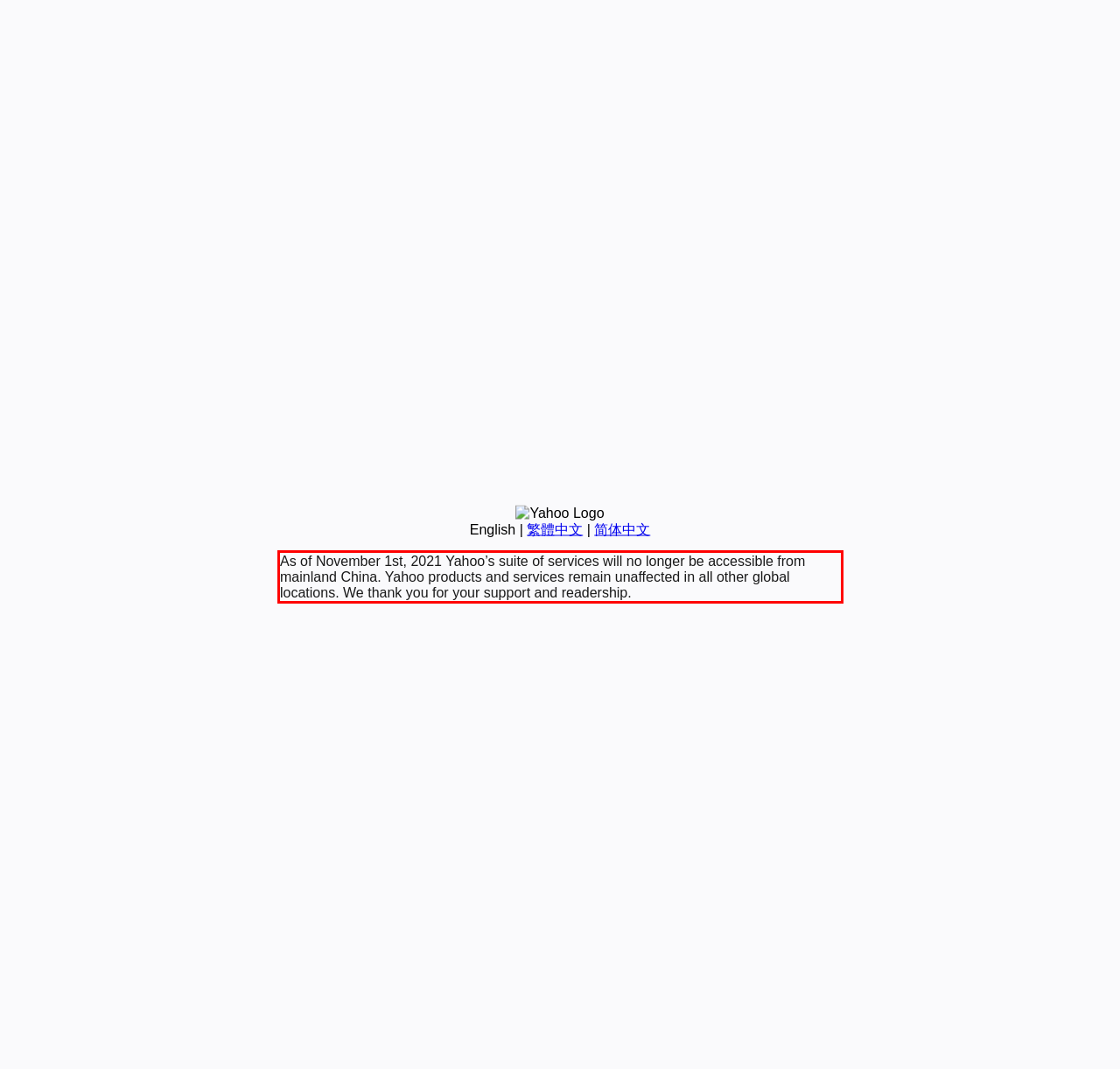Examine the webpage screenshot and use OCR to obtain the text inside the red bounding box.

As of November 1st, 2021 Yahoo’s suite of services will no longer be accessible from mainland China. Yahoo products and services remain unaffected in all other global locations. We thank you for your support and readership.